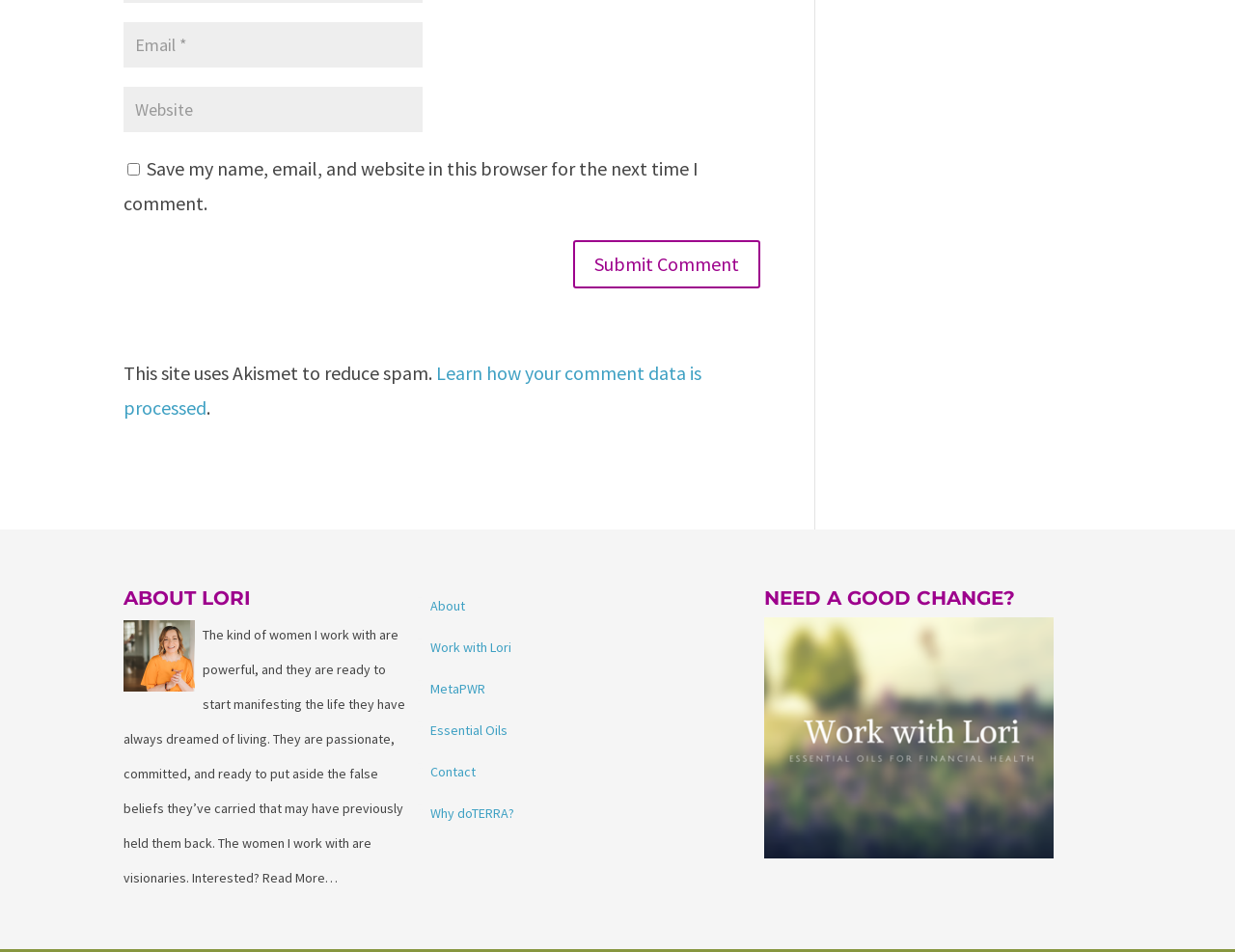Can you pinpoint the bounding box coordinates for the clickable element required for this instruction: "Enter email address"? The coordinates should be four float numbers between 0 and 1, i.e., [left, top, right, bottom].

[0.1, 0.023, 0.343, 0.071]